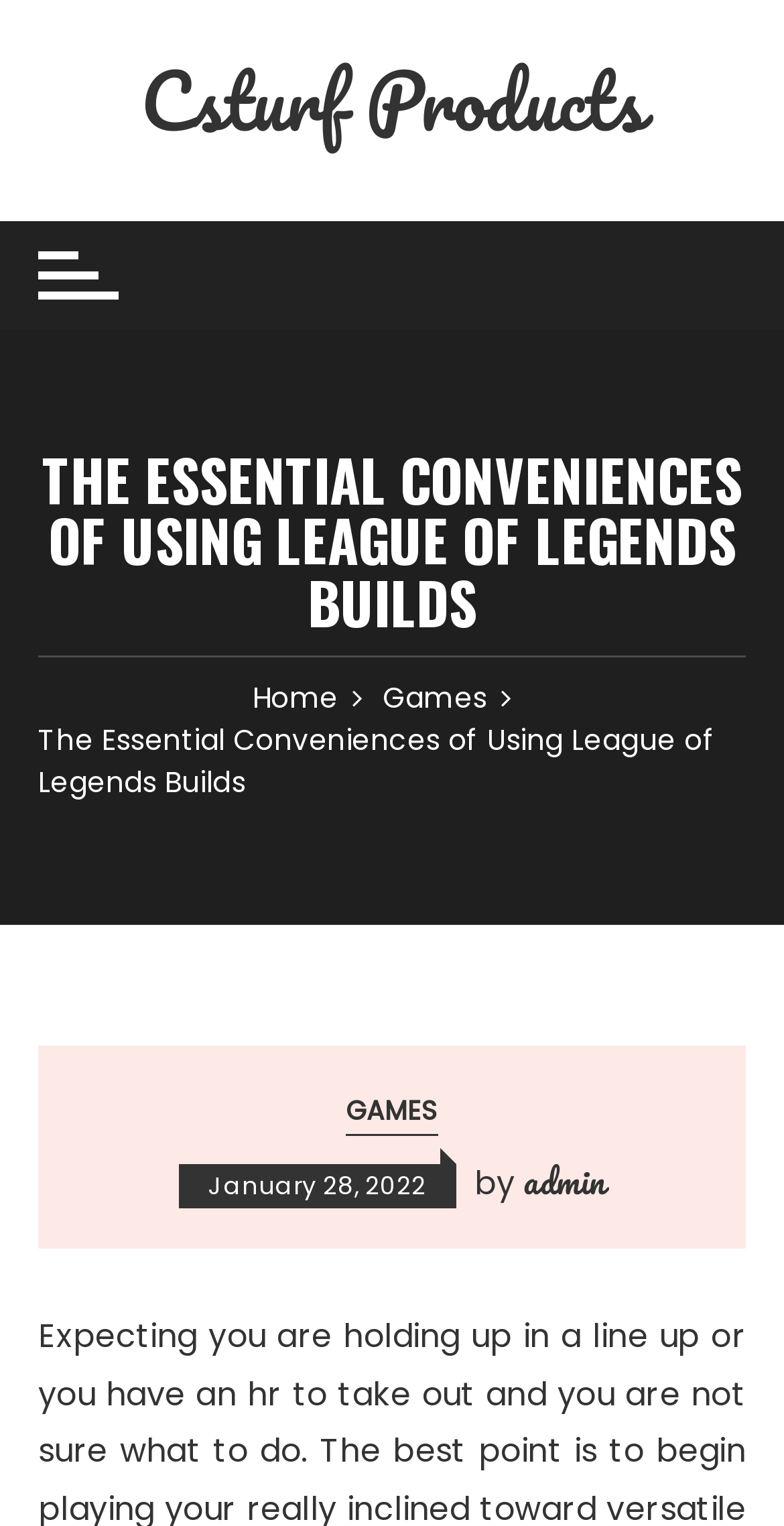Locate the bounding box of the UI element based on this description: "Games". Provide four float numbers between 0 and 1 as [left, top, right, bottom].

[0.441, 0.715, 0.559, 0.744]